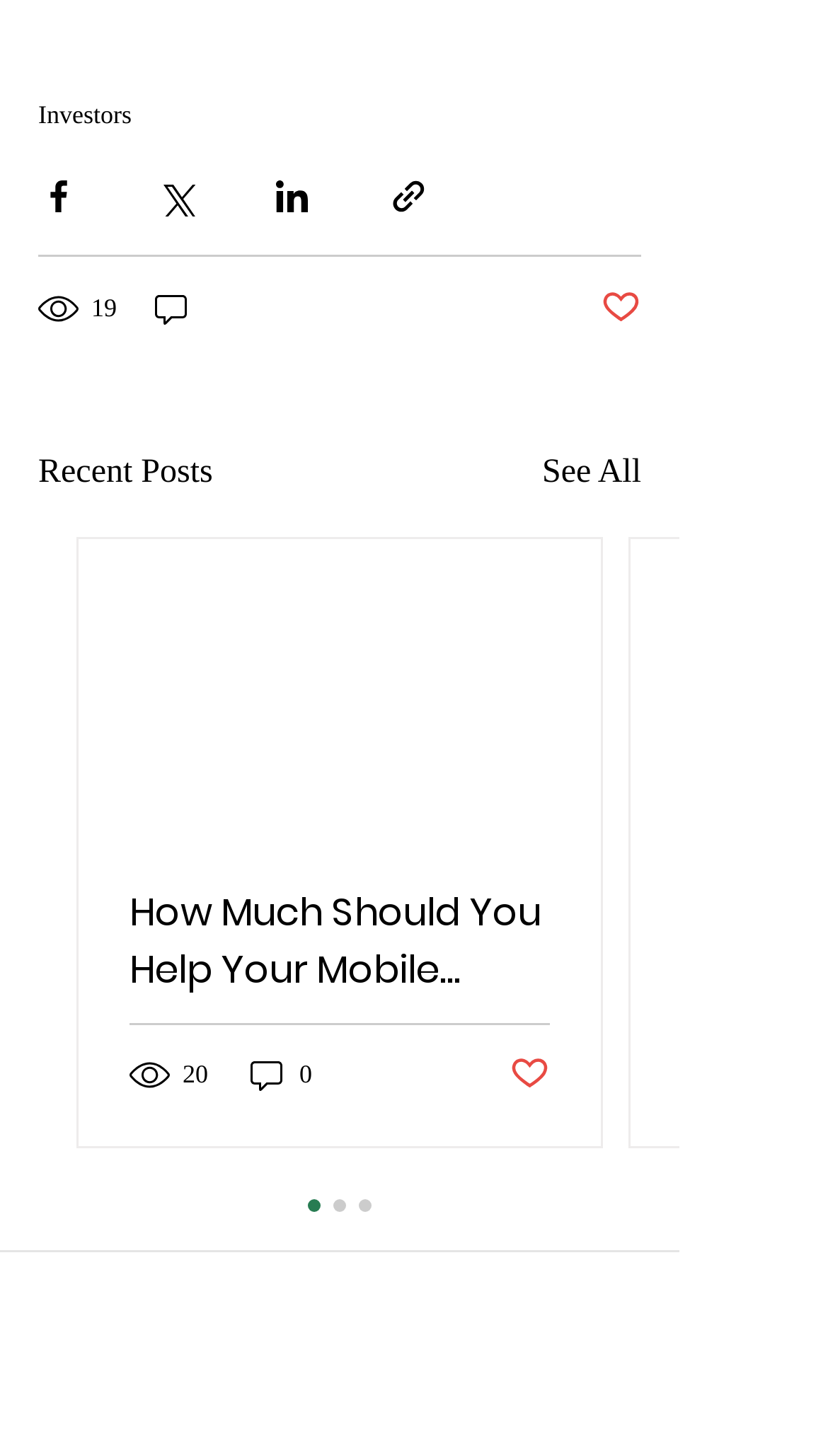Determine the bounding box coordinates of the clickable region to carry out the instruction: "Share via Facebook".

[0.046, 0.12, 0.095, 0.148]